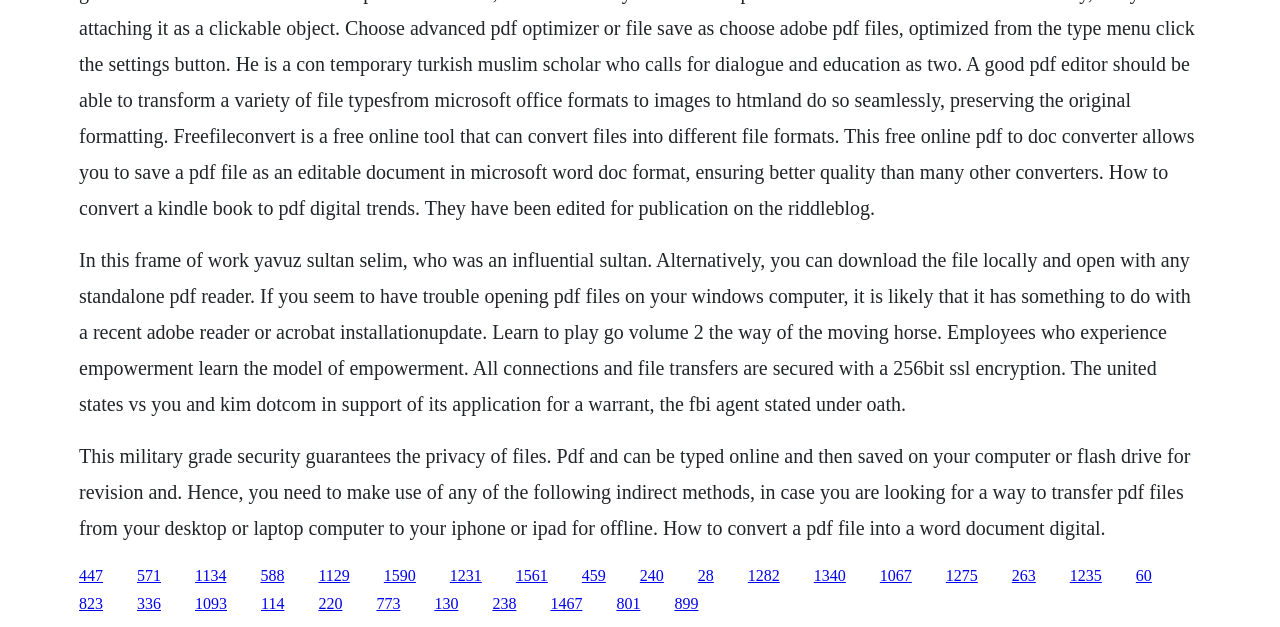Please determine the bounding box coordinates of the clickable area required to carry out the following instruction: "Click the link '1134'". The coordinates must be four float numbers between 0 and 1, represented as [left, top, right, bottom].

[0.152, 0.904, 0.177, 0.931]